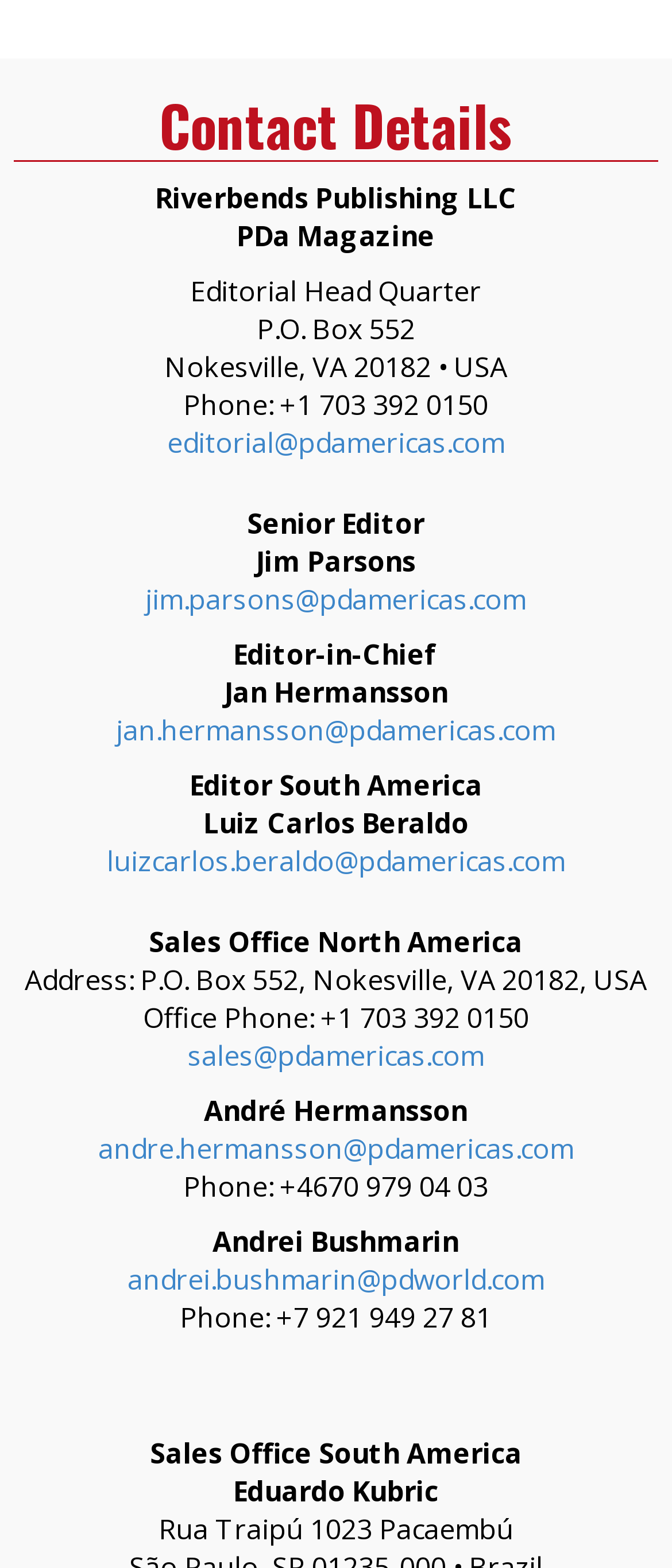Locate the bounding box coordinates of the element that needs to be clicked to carry out the instruction: "Contact the Sales Office South America". The coordinates should be given as four float numbers ranging from 0 to 1, i.e., [left, top, right, bottom].

[0.347, 0.938, 0.652, 0.963]